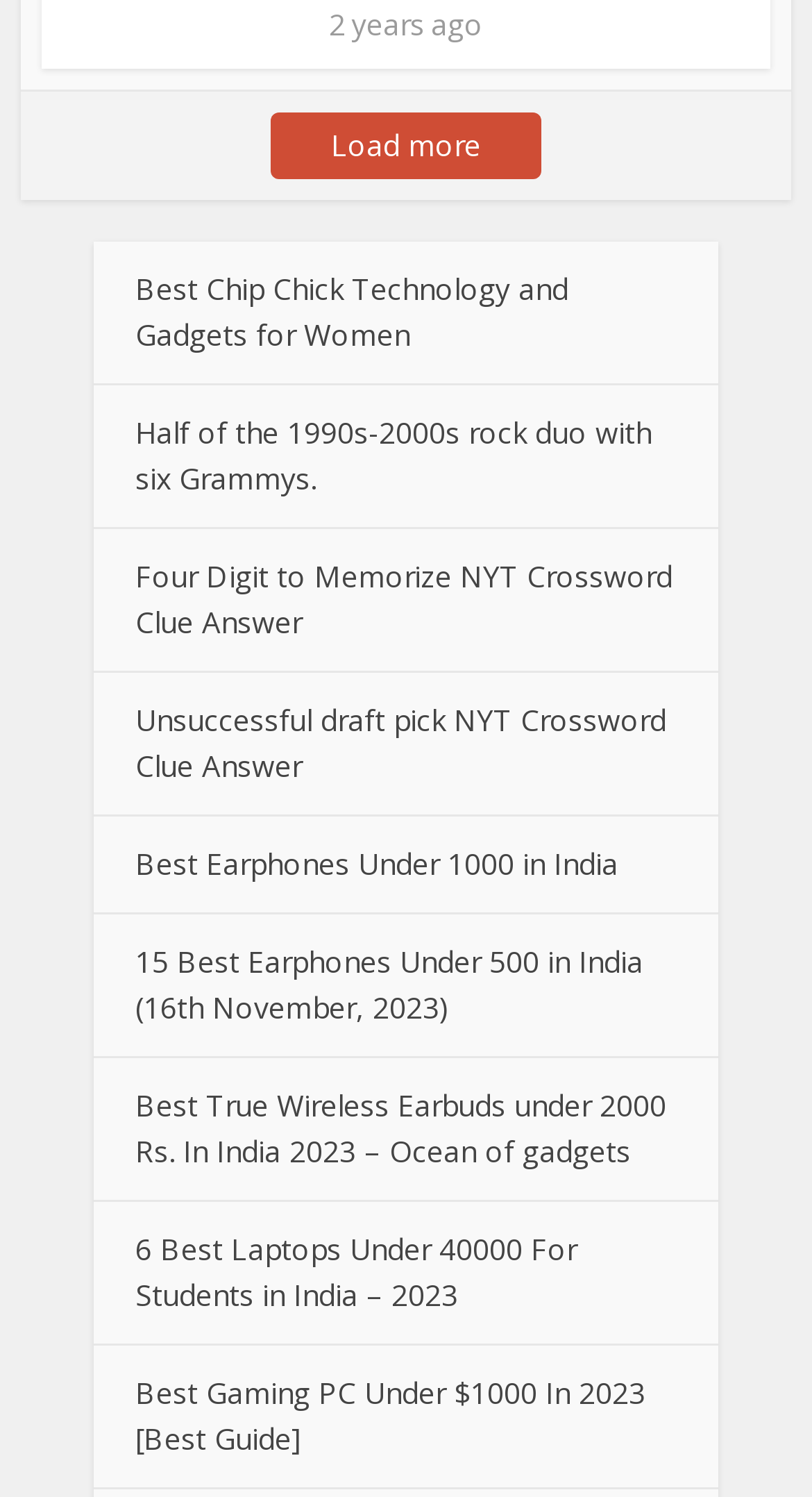What is the price range of earphones mentioned in the third link?
Provide a one-word or short-phrase answer based on the image.

Under 1000